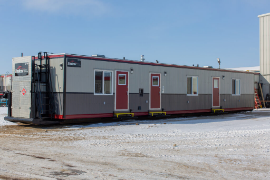Give a one-word or one-phrase response to the question: 
What benefit does modular construction offer in terms of waste?

Reduces waste